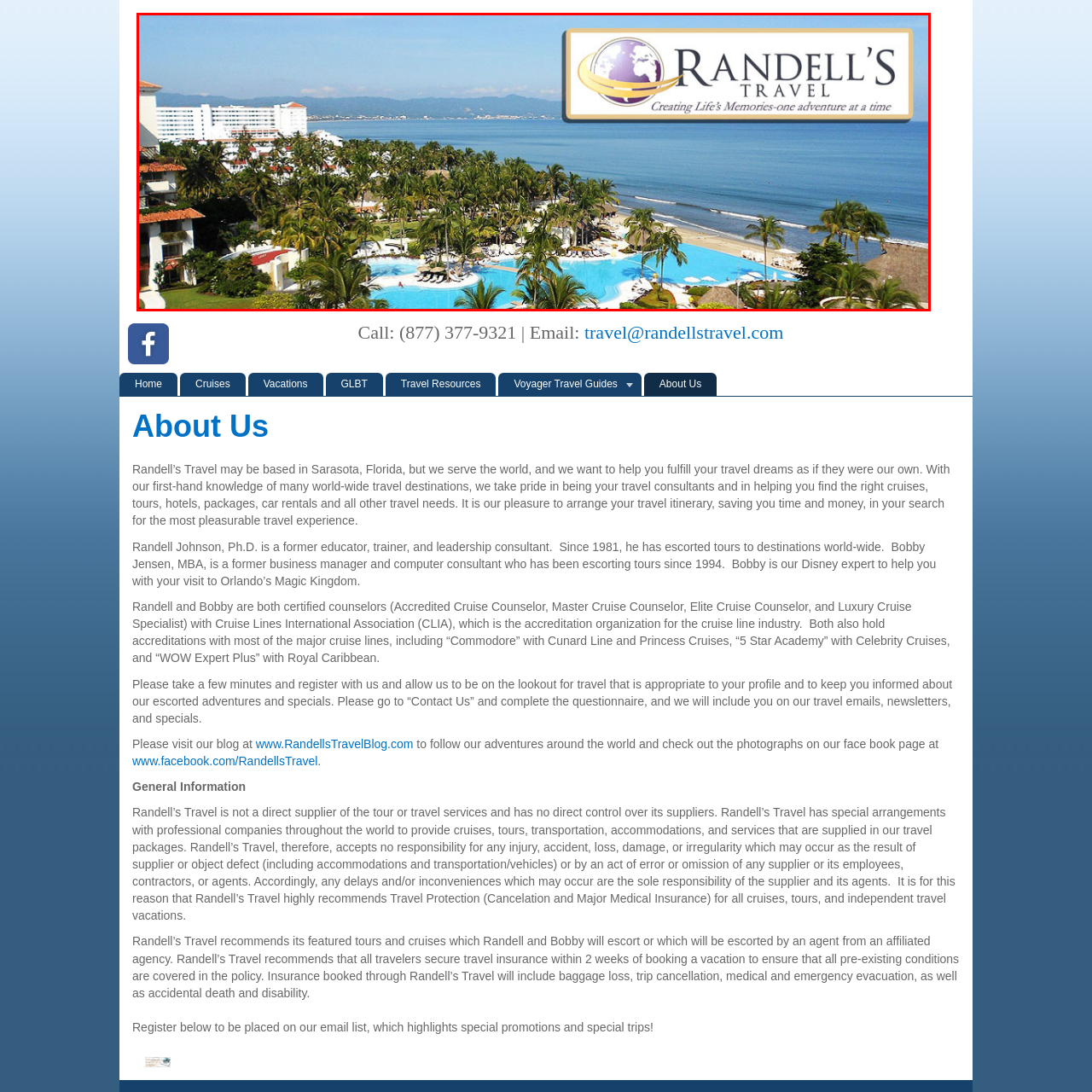Inspect the section highlighted in the red box, What is the tagline of Randell's Travel? 
Answer using a single word or phrase.

Creating Life's Memories—one adventure at a time